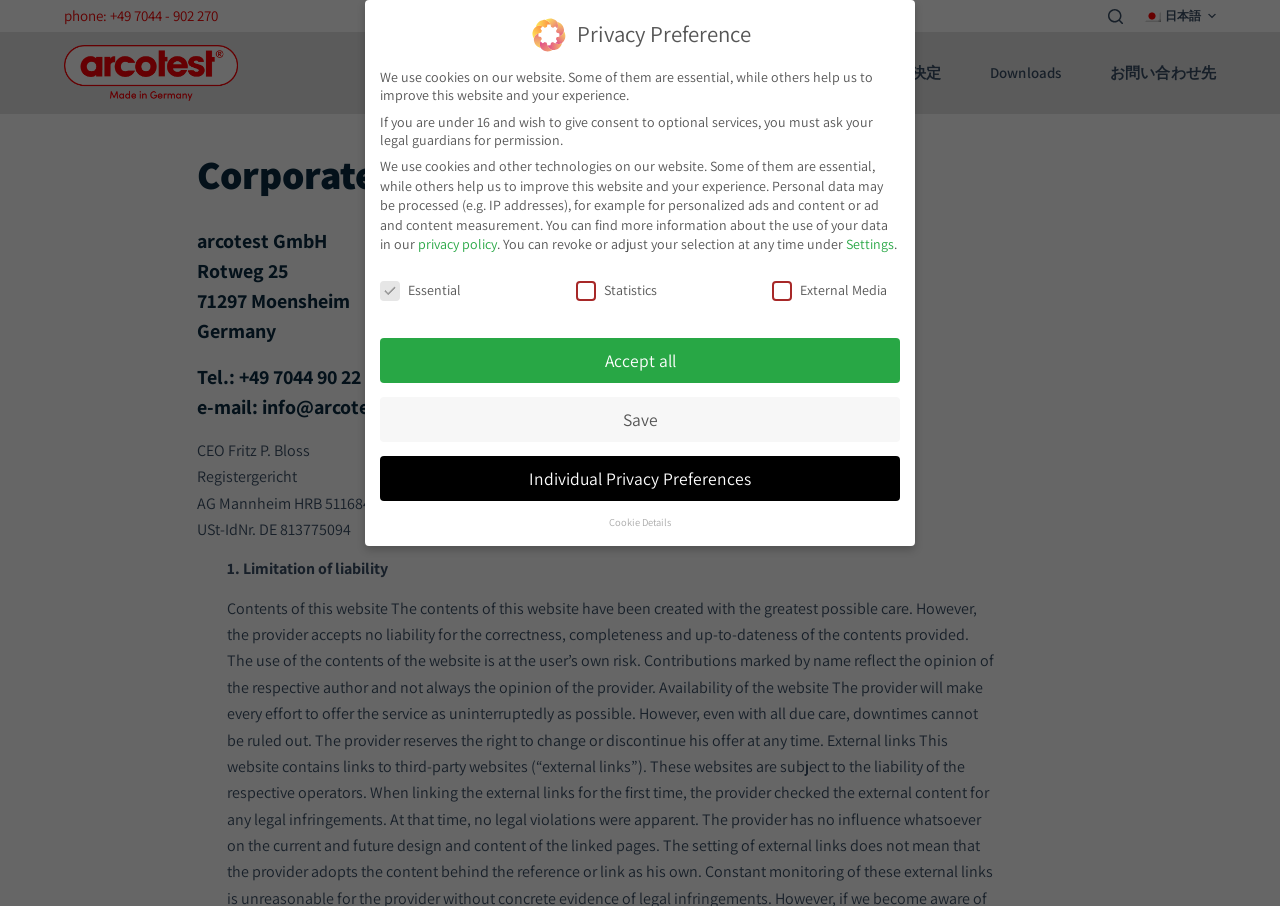Locate the UI element described by Individual Privacy Preferences and provide its bounding box coordinates. Use the format (top-left x, top-left y, bottom-right x, bottom-right y) with all values as floating point numbers between 0 and 1.

[0.297, 0.503, 0.703, 0.553]